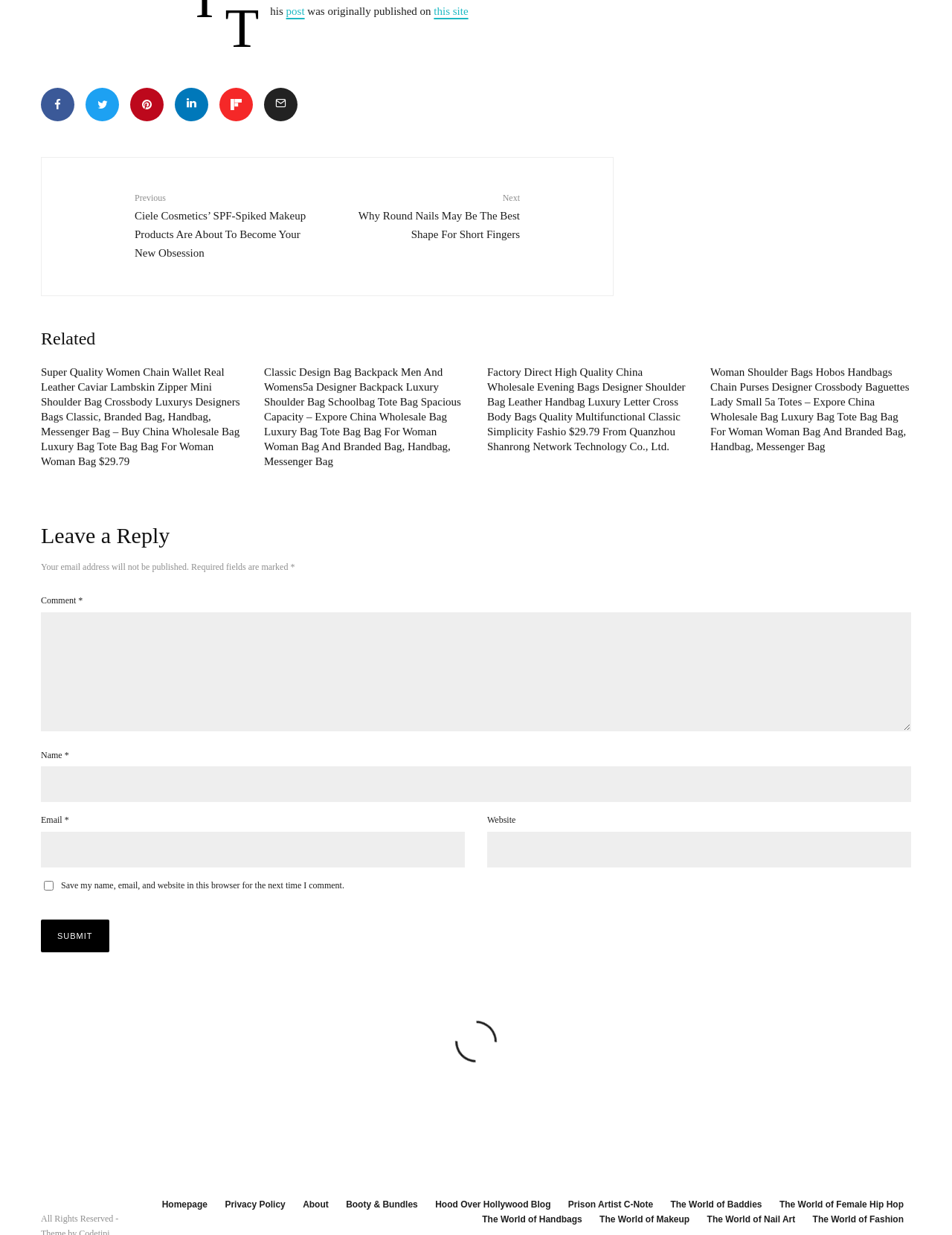Please give a succinct answer using a single word or phrase:
What is the price of the first product?

$29.79